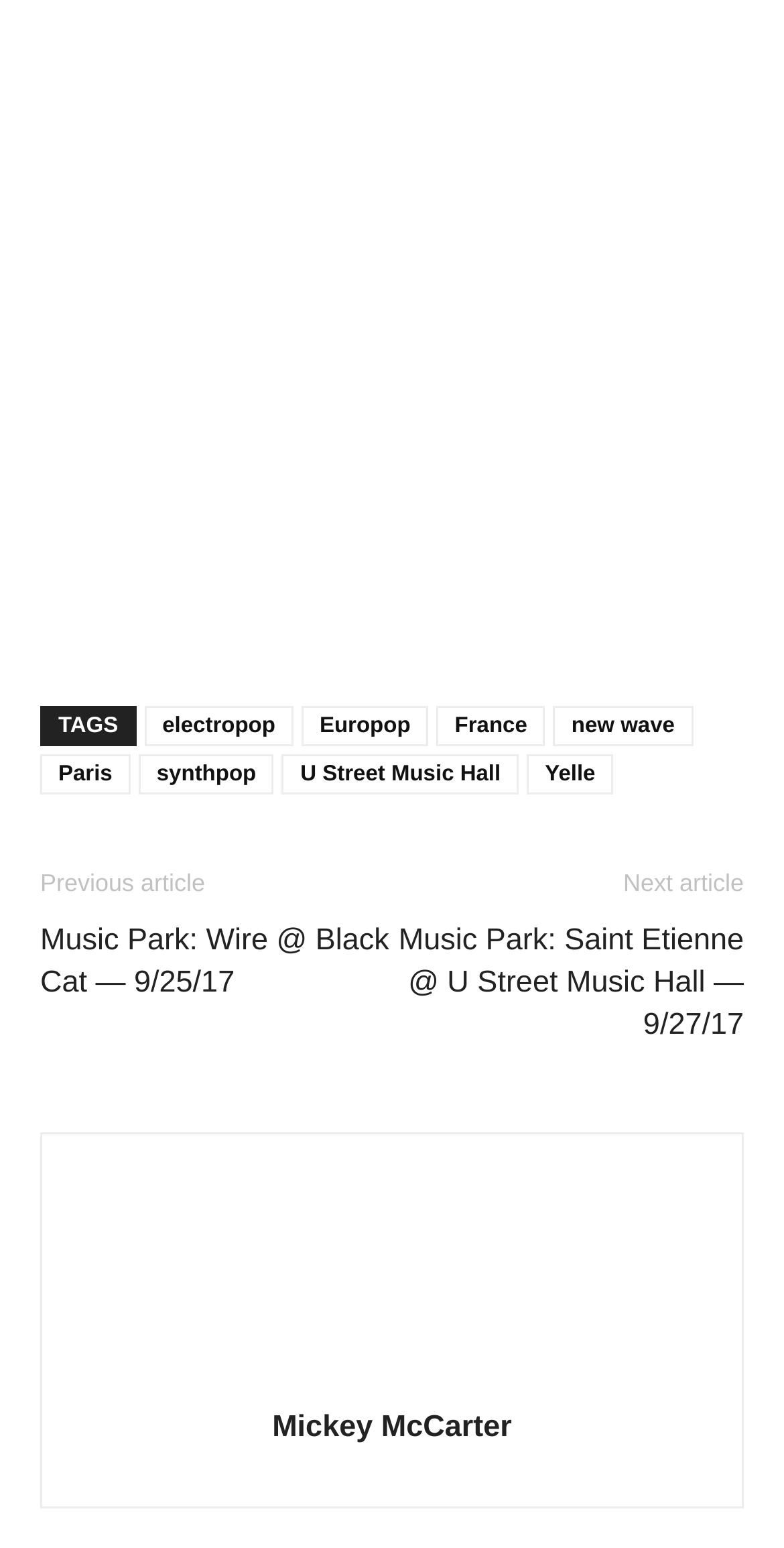What is the text above the 'Previous article' link?
Using the image as a reference, answer the question with a short word or phrase.

TAGS